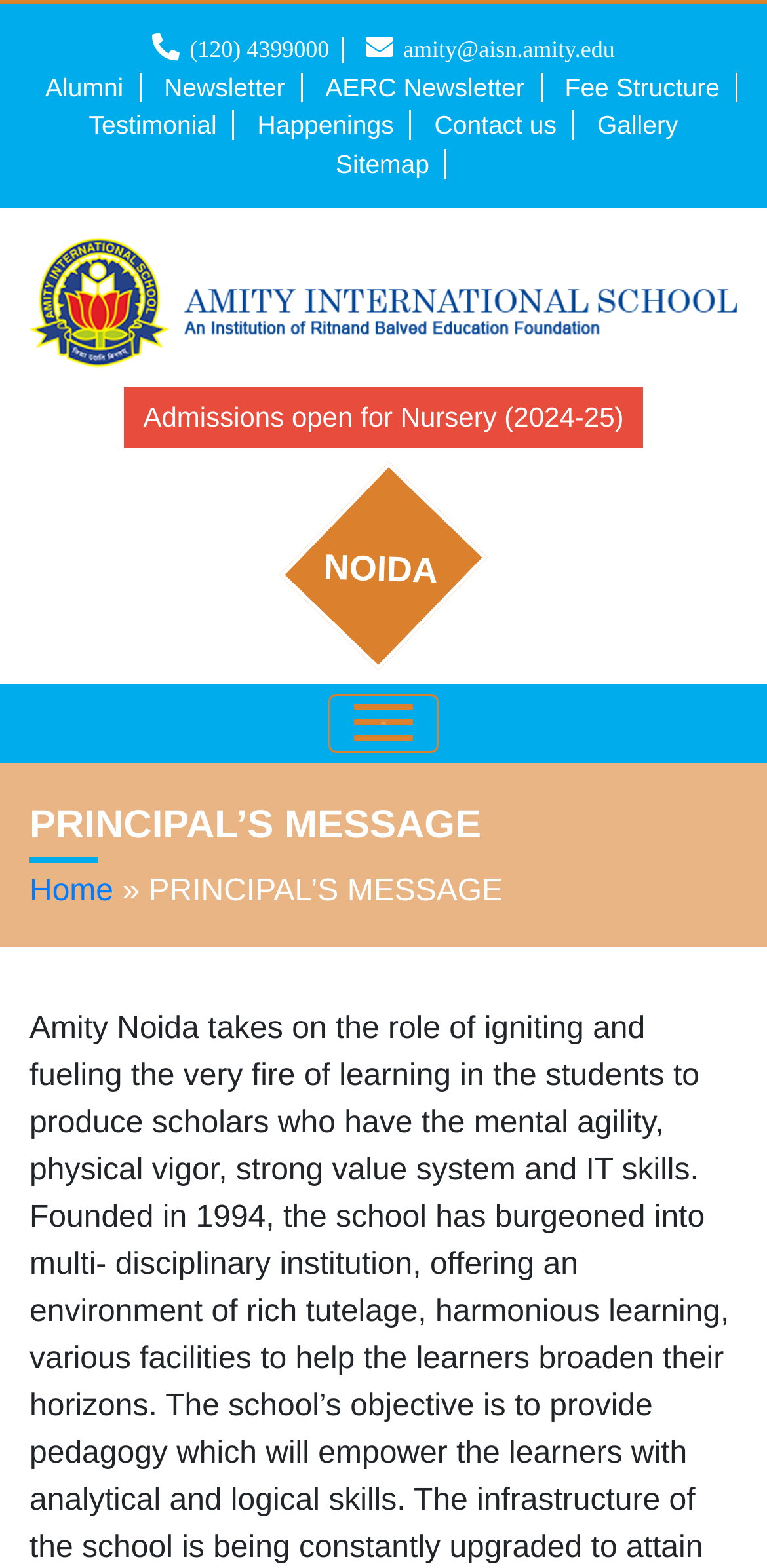Please identify the bounding box coordinates of the clickable element to fulfill the following instruction: "Click the Admissions open link". The coordinates should be four float numbers between 0 and 1, i.e., [left, top, right, bottom].

[0.161, 0.247, 0.839, 0.285]